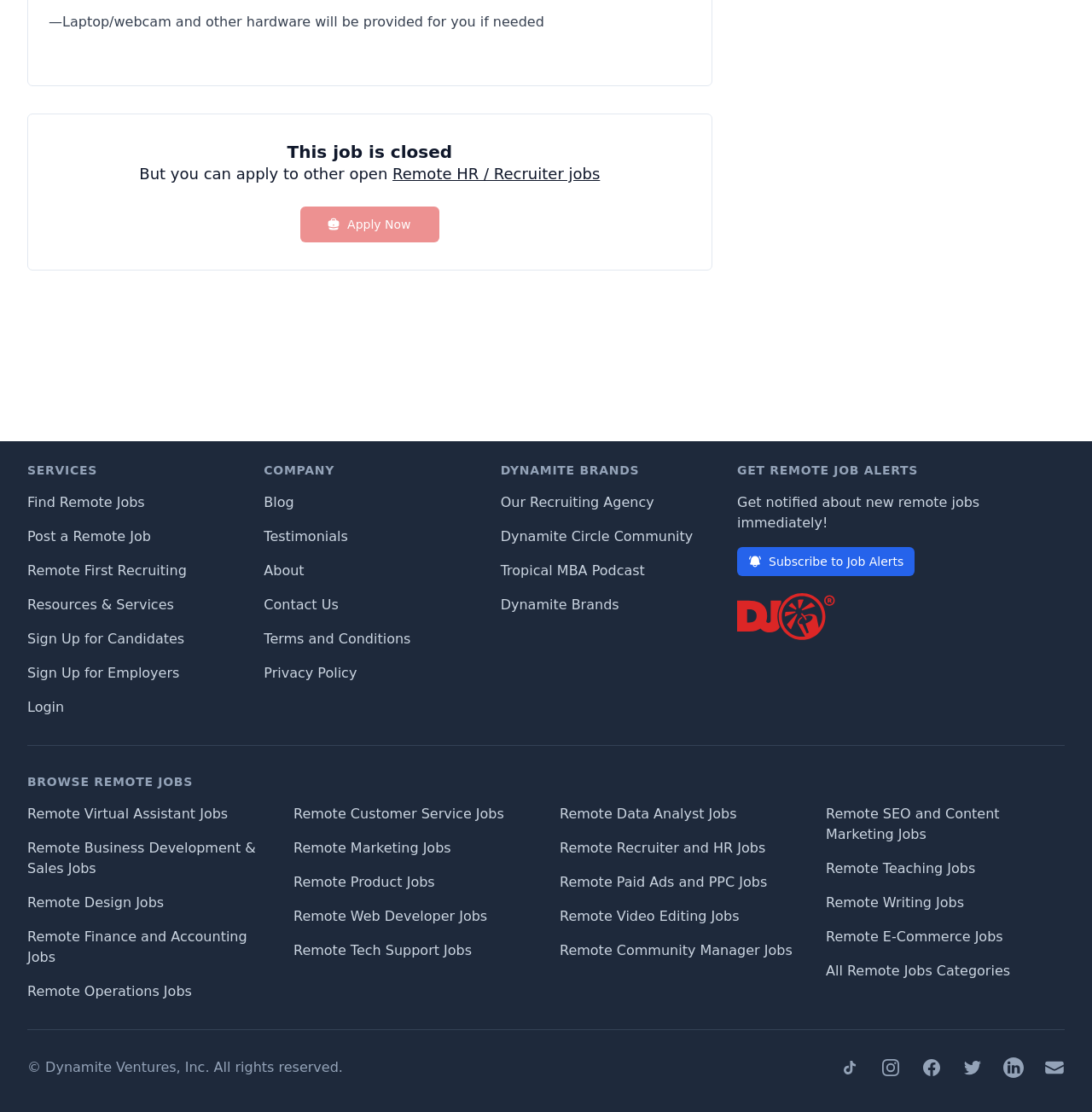What social media platforms is Dynamite Jobs on?
Using the image as a reference, answer the question with a short word or phrase.

Tiktok, Instagram, Facebook, Twitter, LinkedIn